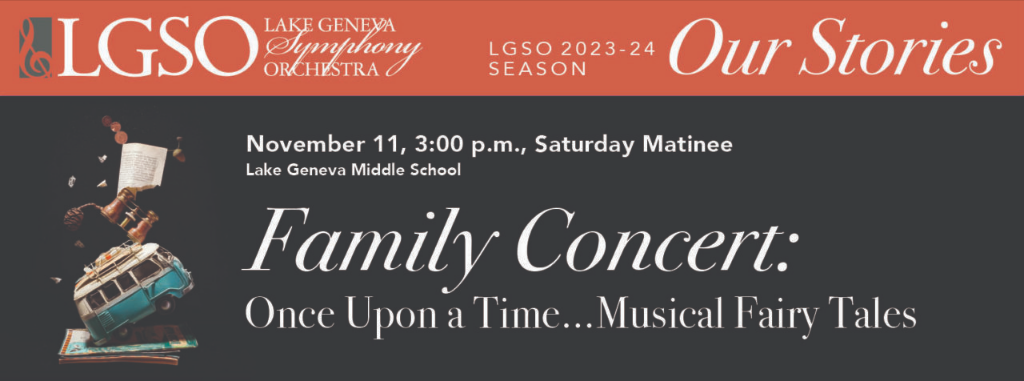Generate a detailed caption for the image.

The image showcases a promotional banner for the Lake Geneva Symphony Orchestra's "Family Concert: Once Upon a Time...Musical Fairy Tales," scheduled for November 11 at 3:00 p.m. The event will be held at the Lake Geneva Middle School, featuring a captivating blend of music and storytelling aimed at enchanting audiences of all ages. The creative design incorporates whimsical elements, including an open book and a vintage car, symbolizing a journey through the magic of fairy tales. The banner emphasizes the concert's family-friendly nature, inviting attendees to experience the joy of symphonic music together.